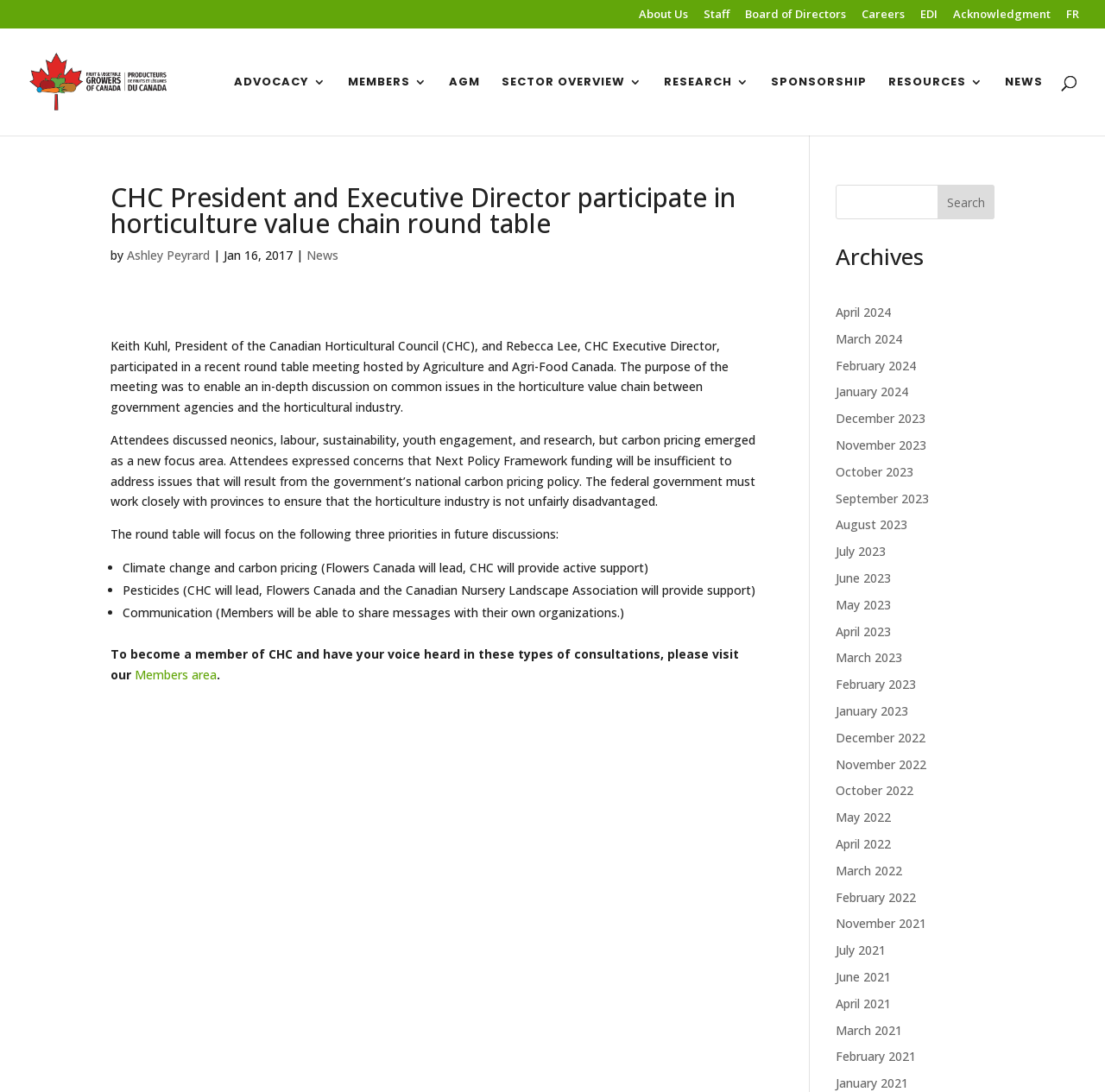Find the coordinates for the bounding box of the element with this description: "Careers".

[0.78, 0.008, 0.819, 0.026]